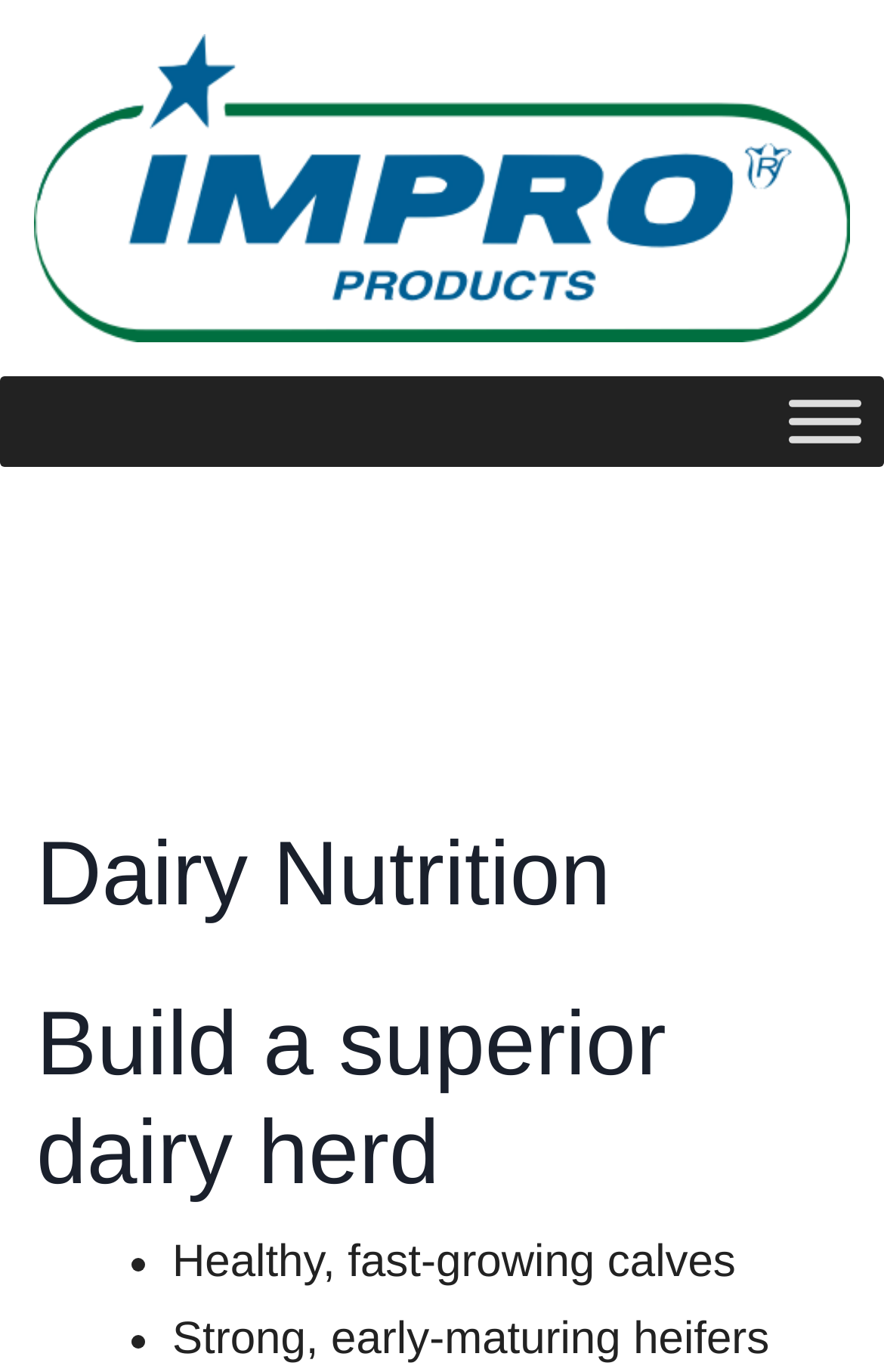Summarize the webpage with a detailed and informative caption.

The webpage is about dairy nutrition and improving dairy herds with innovative nutritional products. At the top left of the page, there is the Impro Products logo. On the top right, there is a toggle menu button. 

Below the logo, there are two headings. The first heading is "Dairy Nutrition" and the second heading is "Build a superior dairy herd". 

Under these headings, there is a list with a bullet point. The list item is described as "Healthy, fast-growing calves" and "Strong, early-maturing heifers". These list items are positioned below the headings and are aligned to the left.